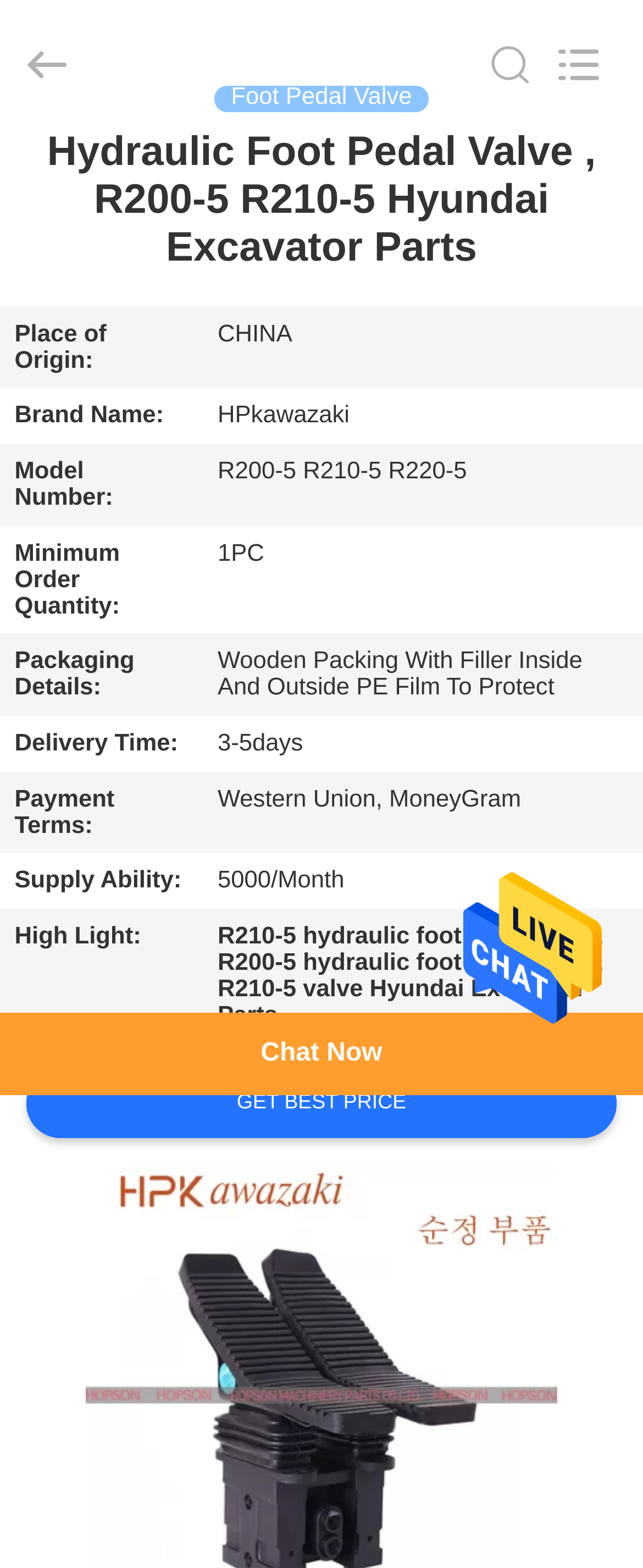Please answer the following question using a single word or phrase: 
What type of valve is described on the webpage?

Hydraulic Foot Pedal Valve